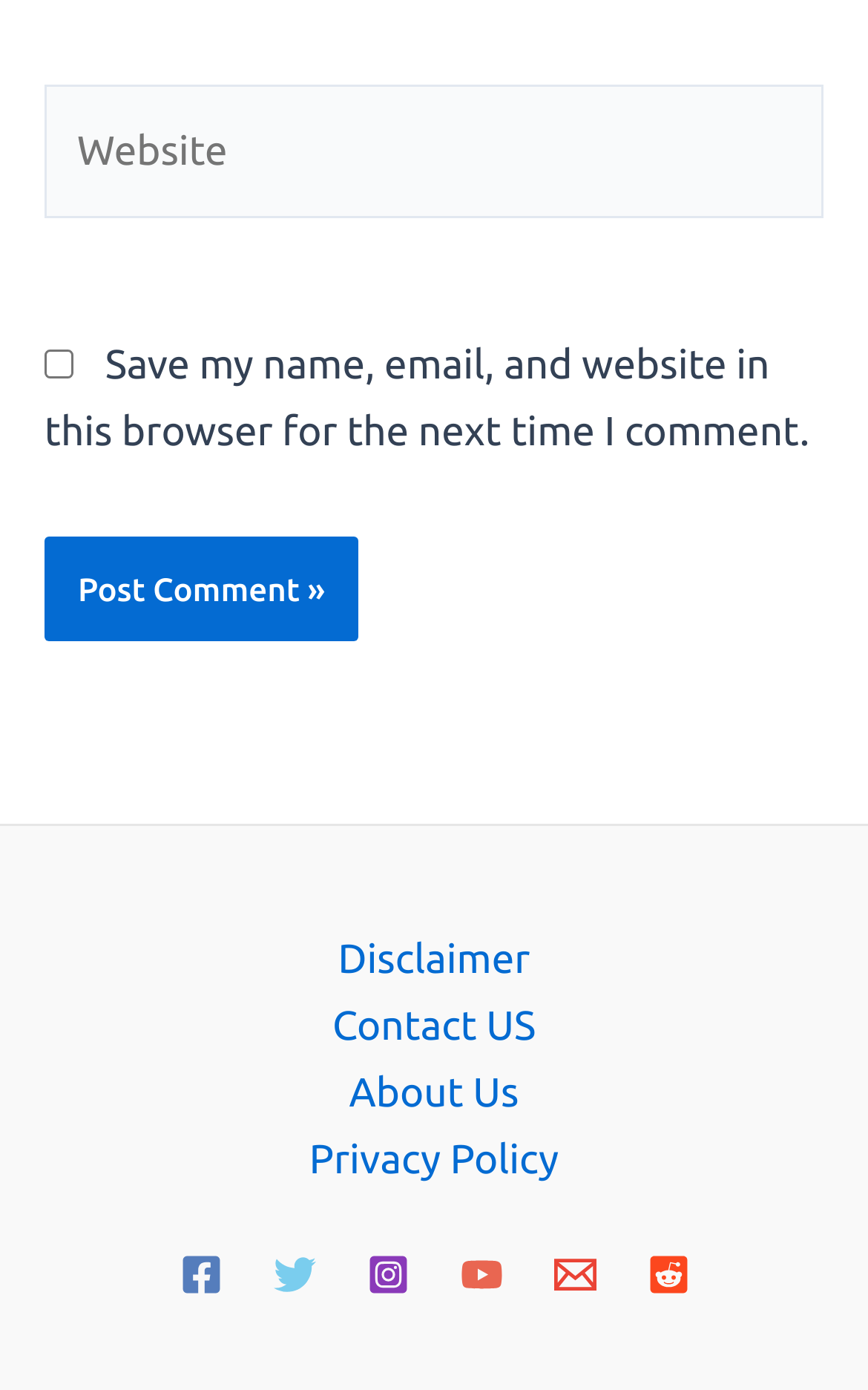Indicate the bounding box coordinates of the clickable region to achieve the following instruction: "Go to disclaimer."

[0.338, 0.666, 0.662, 0.714]